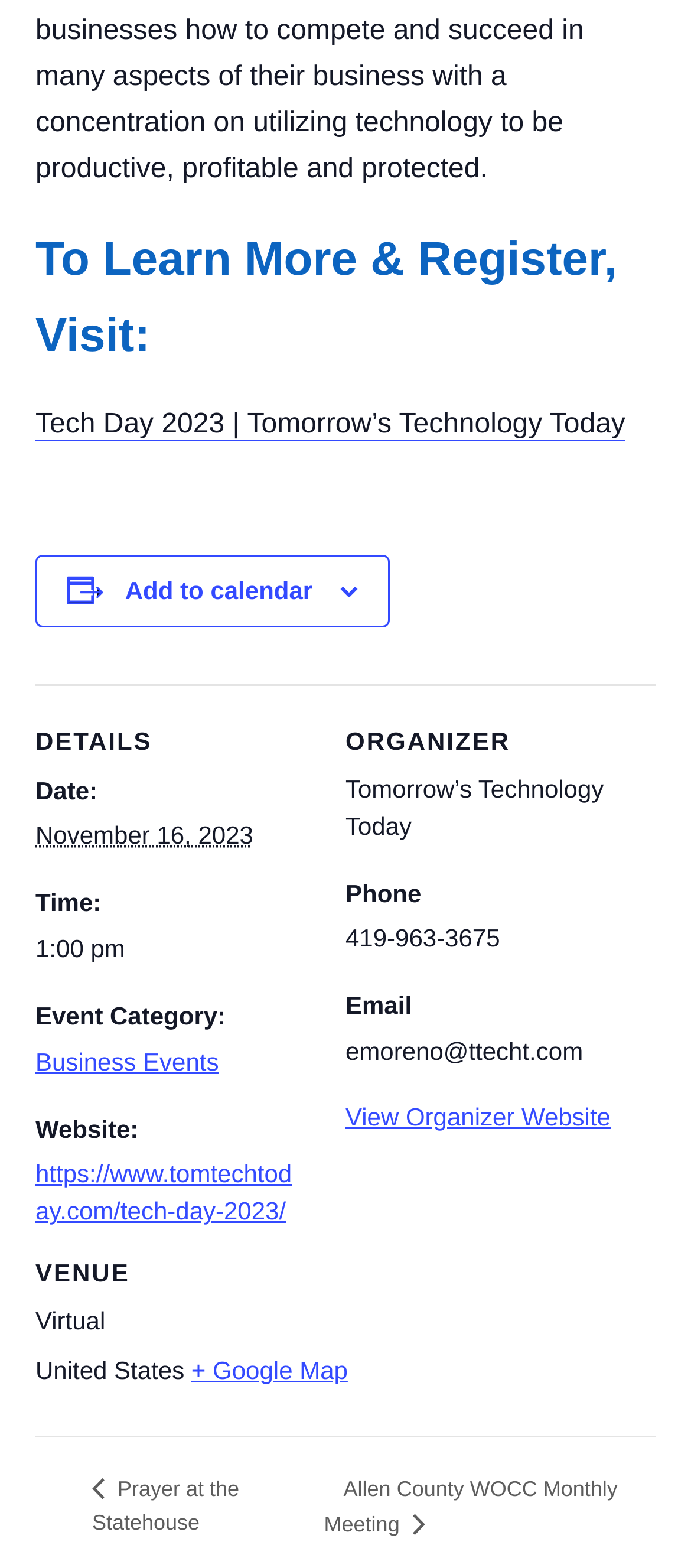Find the bounding box coordinates of the clickable region needed to perform the following instruction: "Visit Tech Day 2023 website". The coordinates should be provided as four float numbers between 0 and 1, i.e., [left, top, right, bottom].

[0.051, 0.261, 0.905, 0.282]